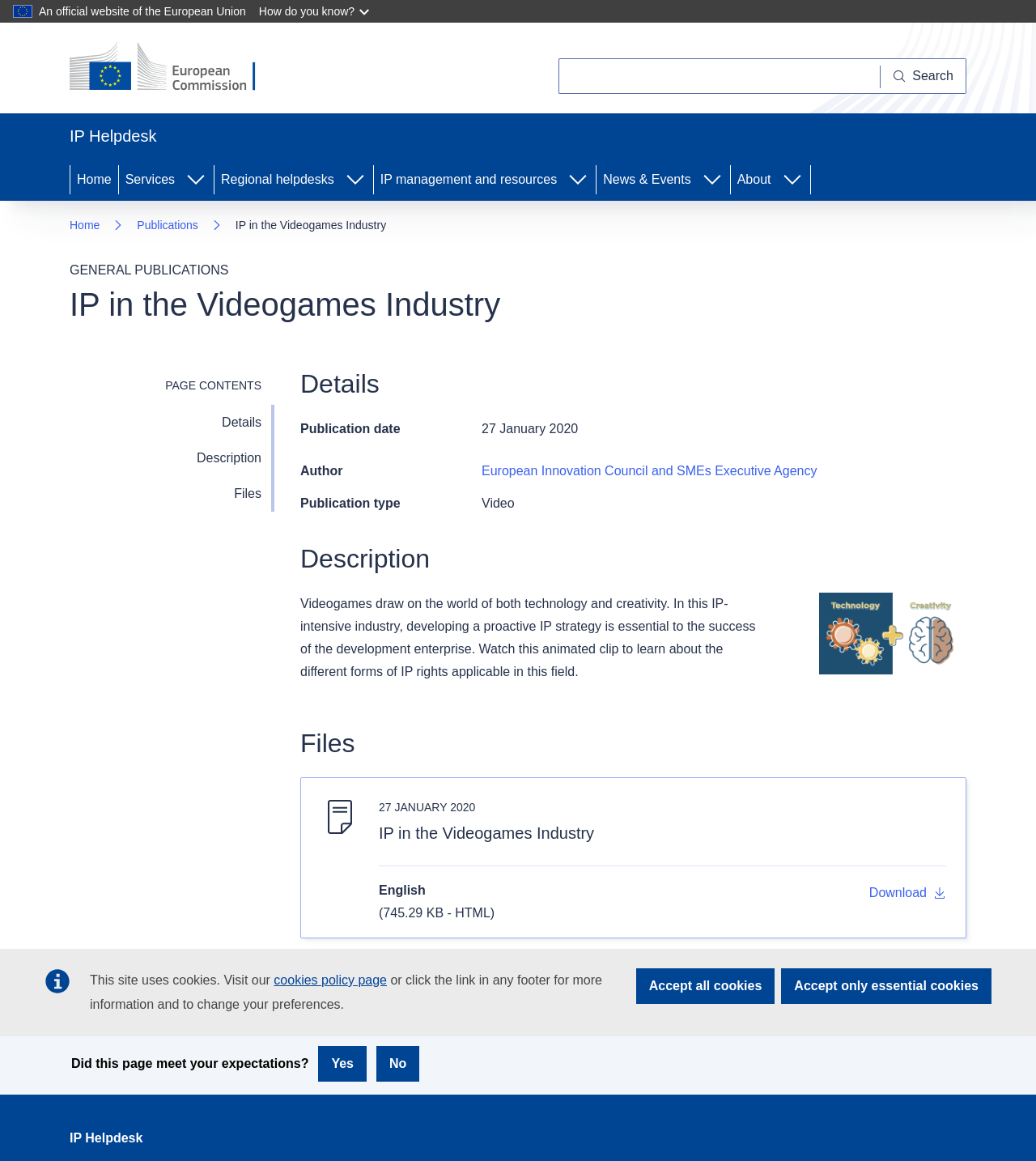Determine the bounding box coordinates of the area to click in order to meet this instruction: "Search for something".

[0.539, 0.05, 0.933, 0.081]